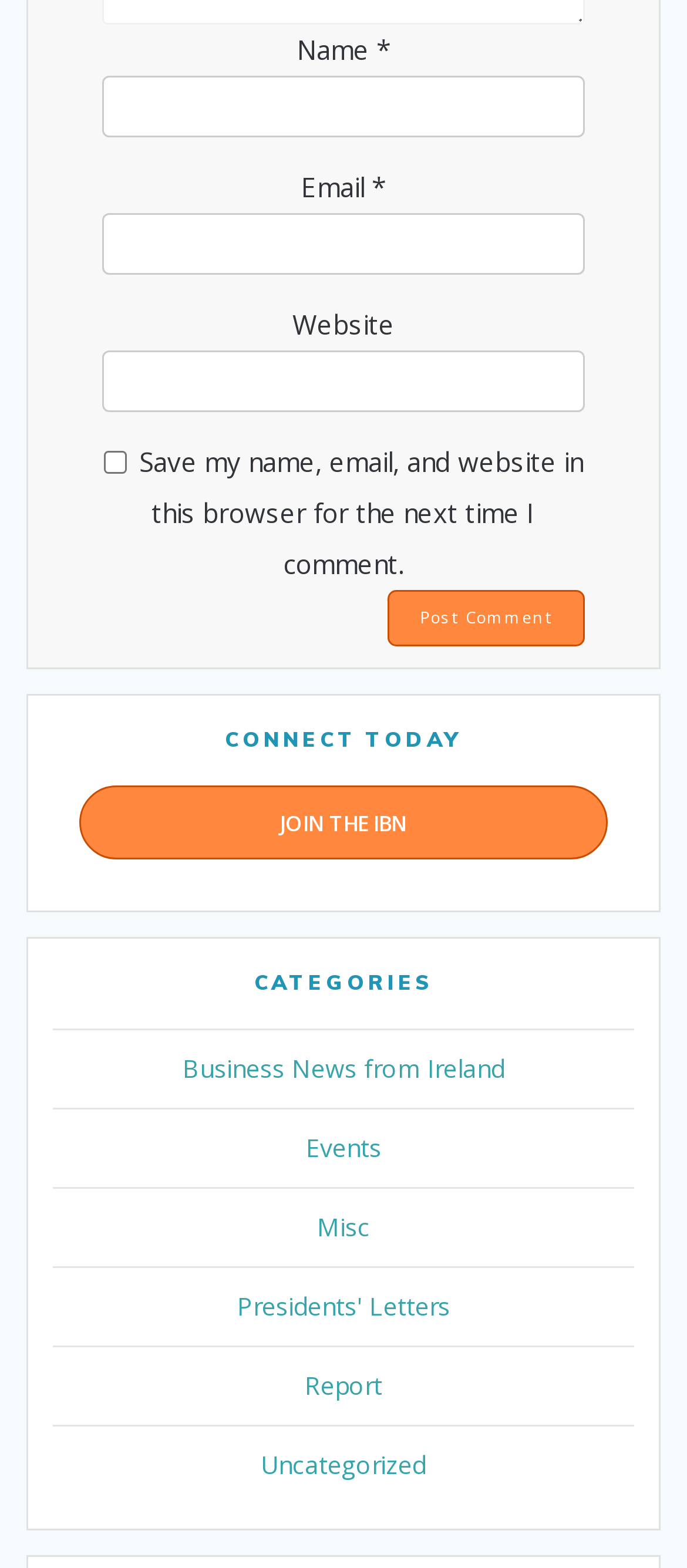How many links are there under 'CATEGORIES'?
Using the picture, provide a one-word or short phrase answer.

6